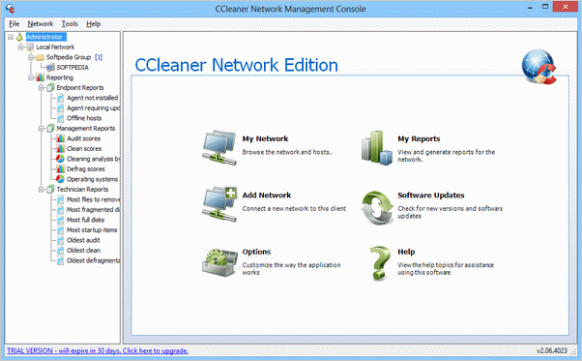Give a detailed account of the visual elements in the image.

The image presents the CCleaner Network Edition Management Console, showcasing a user-friendly interface designed for network administrators. At the top, the title "CCleaner Network Edition" is prominently displayed, indicating the software's focus on system cleanup across a network of computers. 

The main section features several key functionalities presented as icons with descriptive labels: 

- **My Network:** This option allows users to browse through connected networks and their respective hosts, enabling comprehensive network management.
- **My Reports:** Users can view and generate reports related to the network, facilitating monitoring and oversight.
- **Add Network:** This feature enables the connection of new networks, enhancing the software's capability for expansion and integration.
- **Software Updates:** This icon leads to checking for new versions and updates for the software, ensuring users have the latest features and security patches.
- **Options:** Here, users can customize how the application behaves, tailoring the experience to their preferences.
- **Help:** Access to help topics is available for assistance with using the software, ensuring support is readily accessible.

Towards the bottom, a notice informs users that the trial version will expire in 30 days, urging them to upgrade for continued use. The overall design emphasizes clarity and ease of navigation, reflecting CCleaner's commitment to efficient system management.